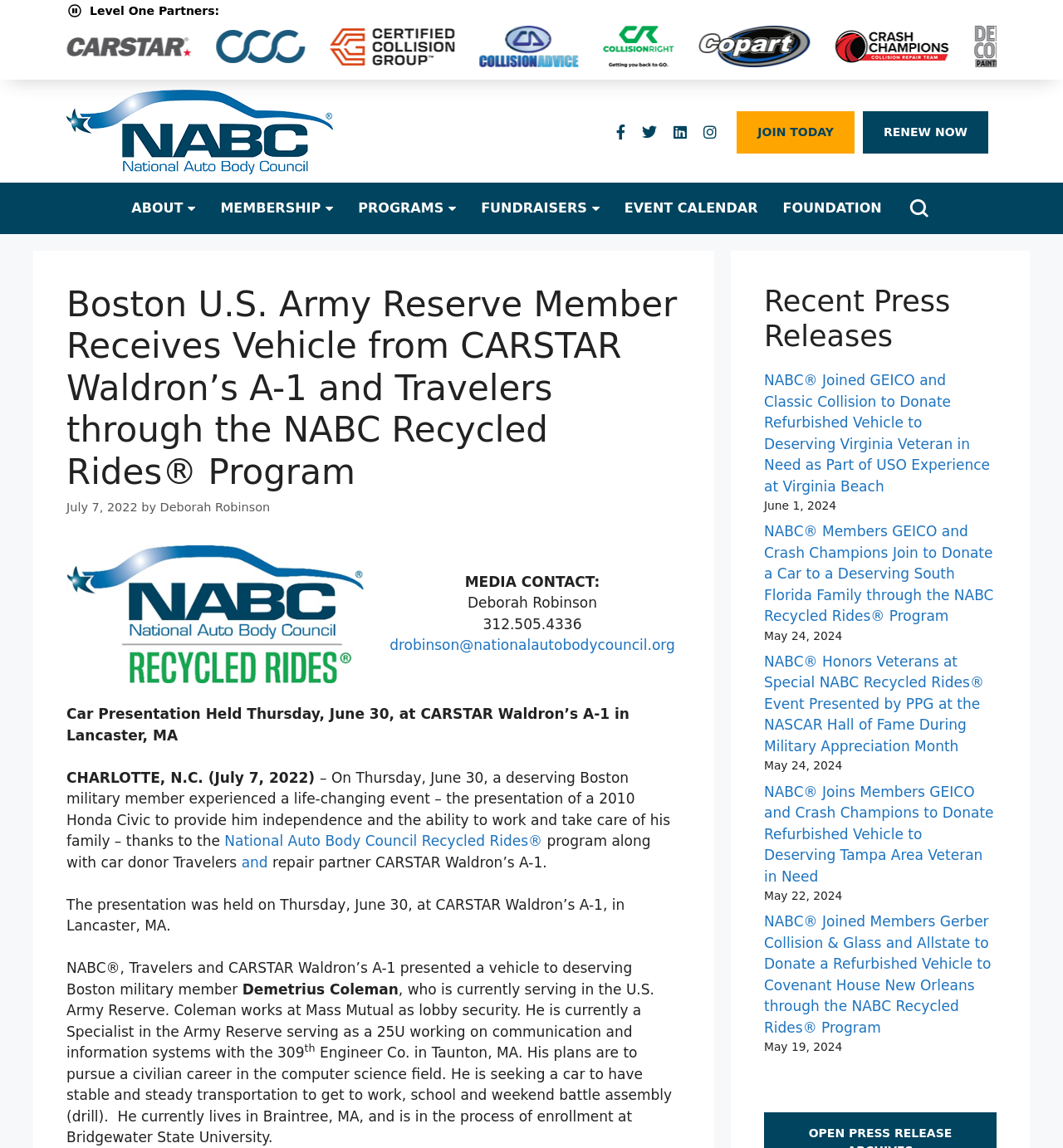Please locate the bounding box coordinates of the region I need to click to follow this instruction: "Check the bug description".

None